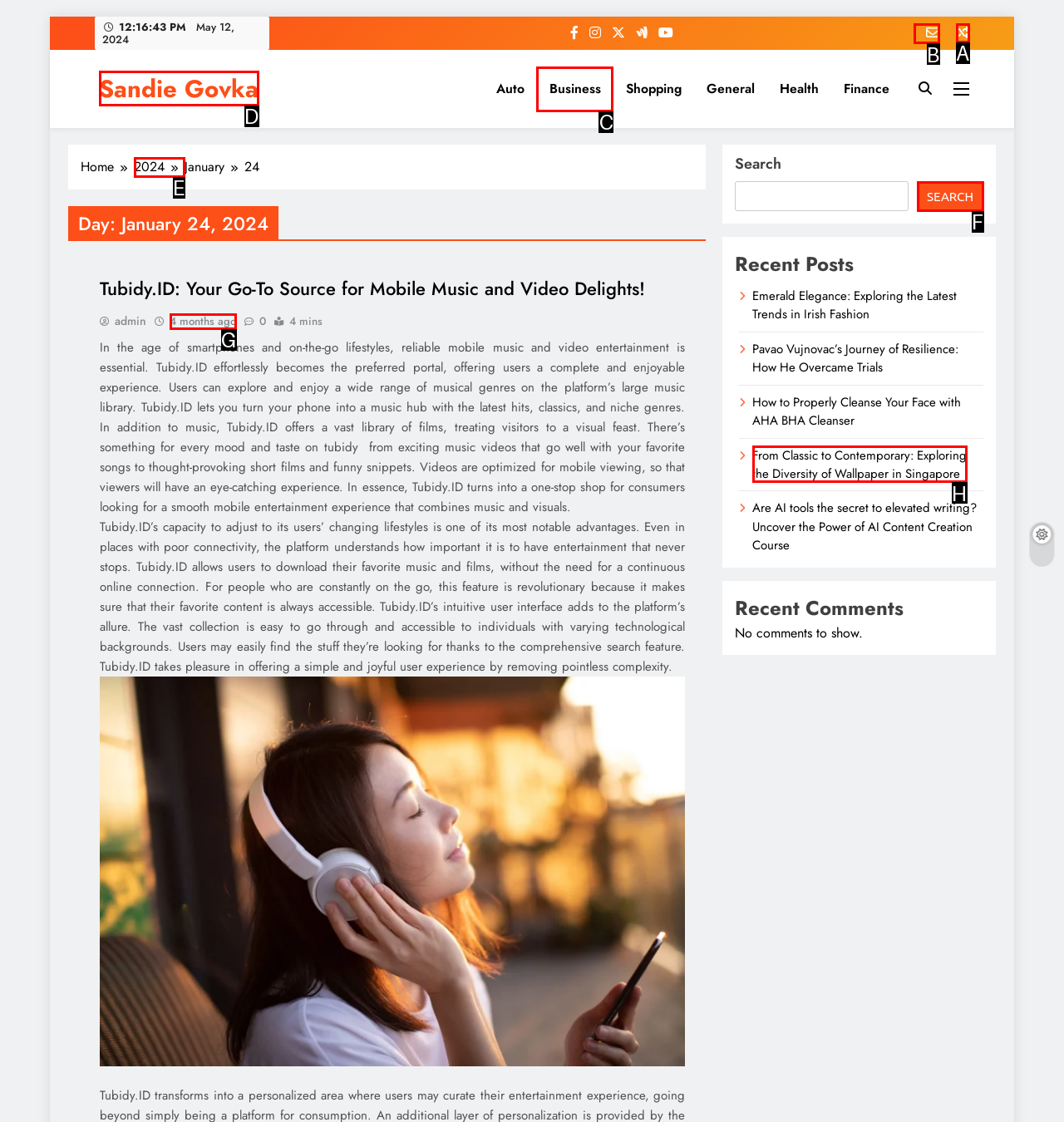Identify the appropriate choice to fulfill this task: Click on the 'Newsletter' link
Respond with the letter corresponding to the correct option.

B